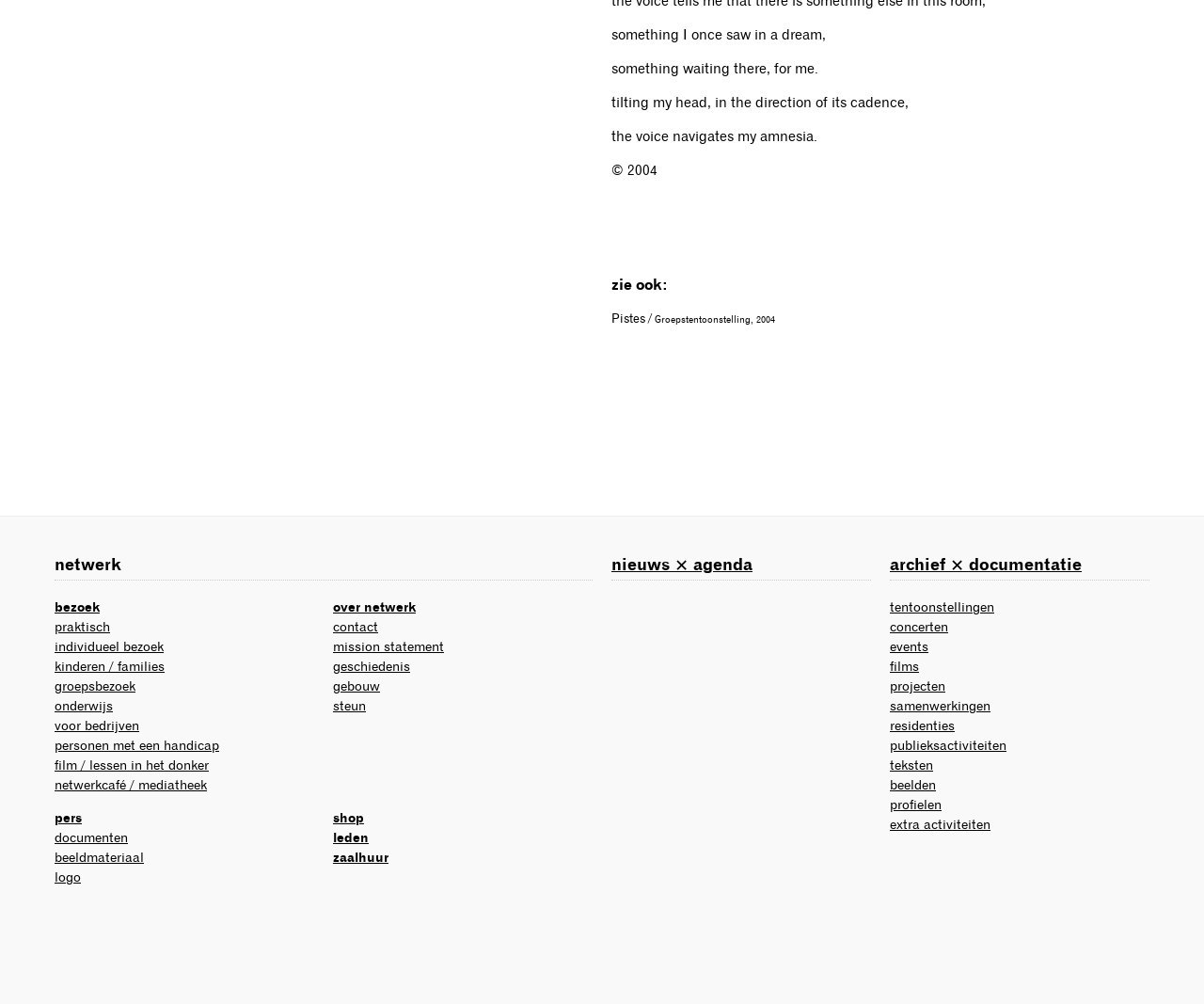What is the name of the section that contains links to 'over netwerk', 'contact', and 'mission statement'? Examine the screenshot and reply using just one word or a brief phrase.

netwerk